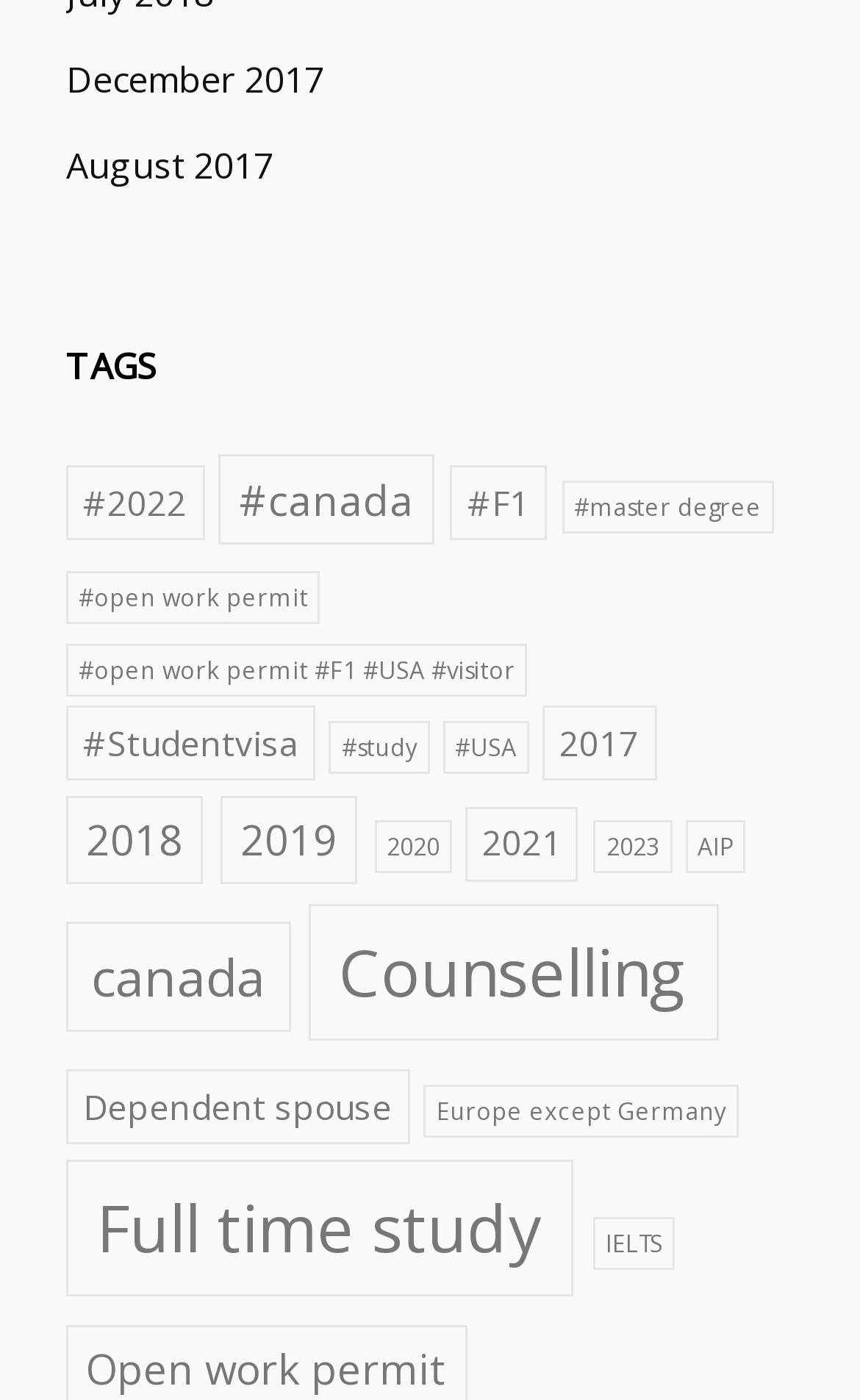Please locate the bounding box coordinates of the element that needs to be clicked to achieve the following instruction: "Check posts from 2021". The coordinates should be four float numbers between 0 and 1, i.e., [left, top, right, bottom].

[0.541, 0.576, 0.673, 0.629]